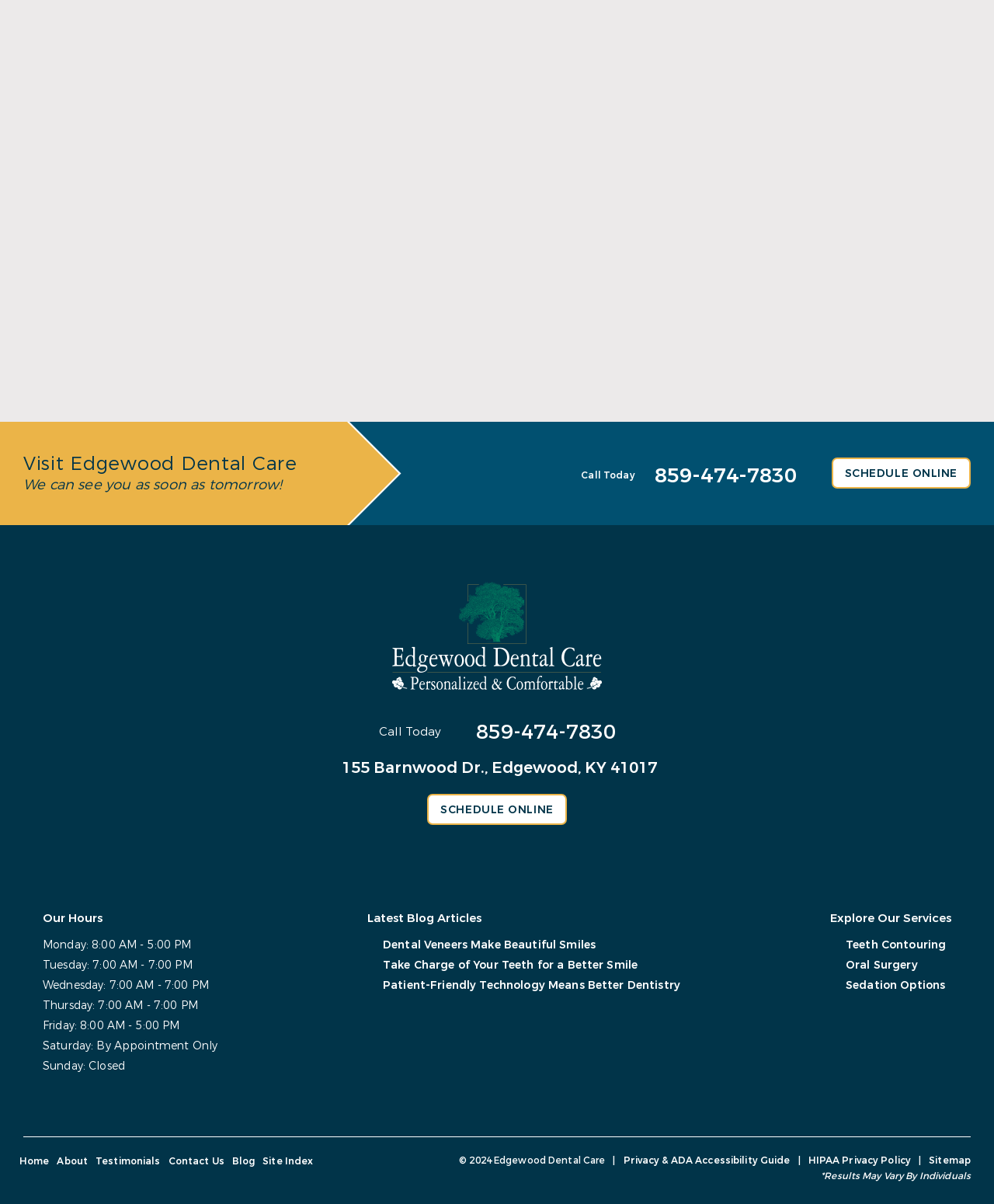Please find the bounding box coordinates of the element that you should click to achieve the following instruction: "Explore Teeth Contouring services". The coordinates should be presented as four float numbers between 0 and 1: [left, top, right, bottom].

[0.851, 0.778, 0.952, 0.791]